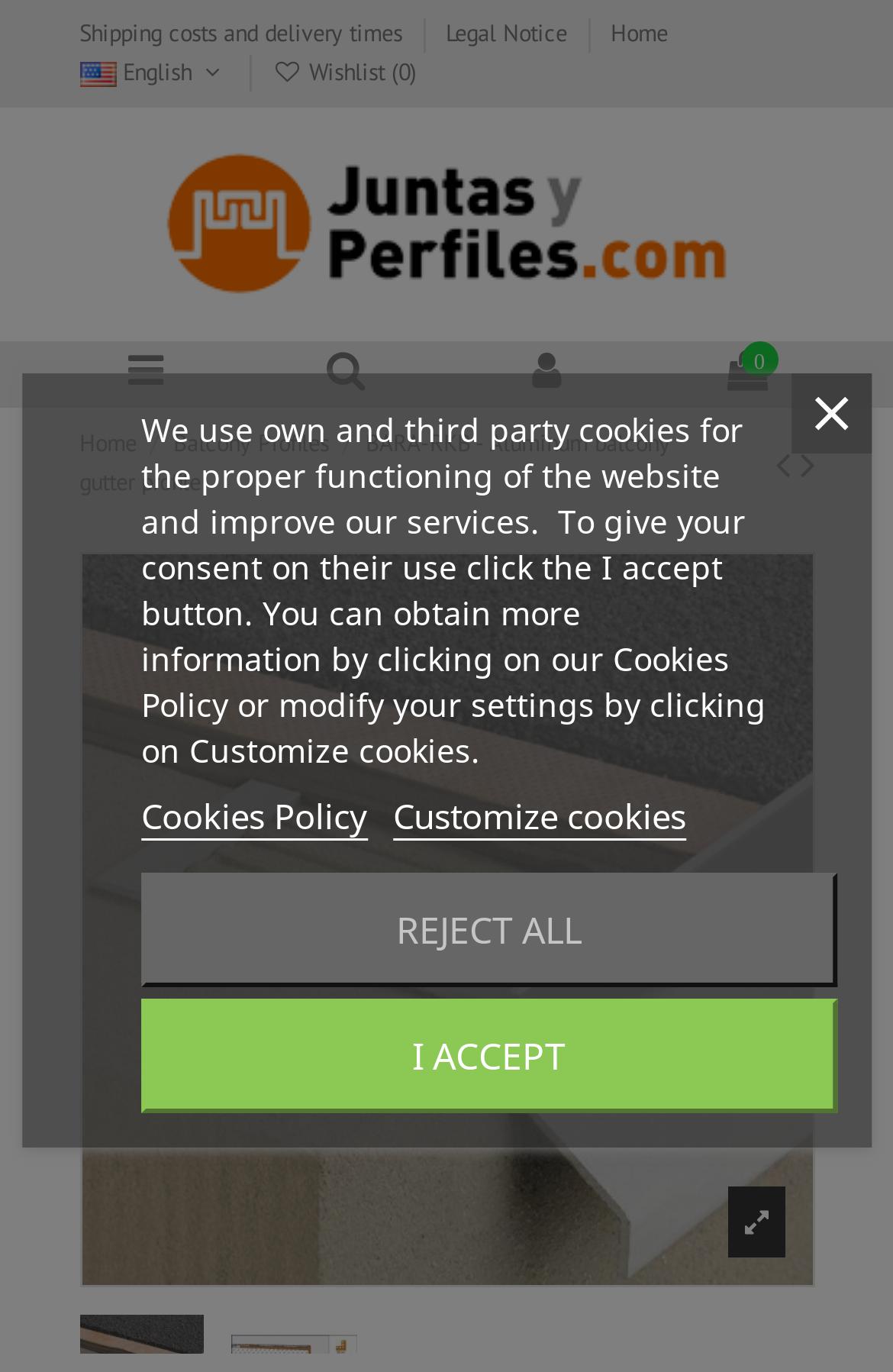Locate and extract the text of the main heading on the webpage.

BARA-RKB - Aluminum balcony gutter profile